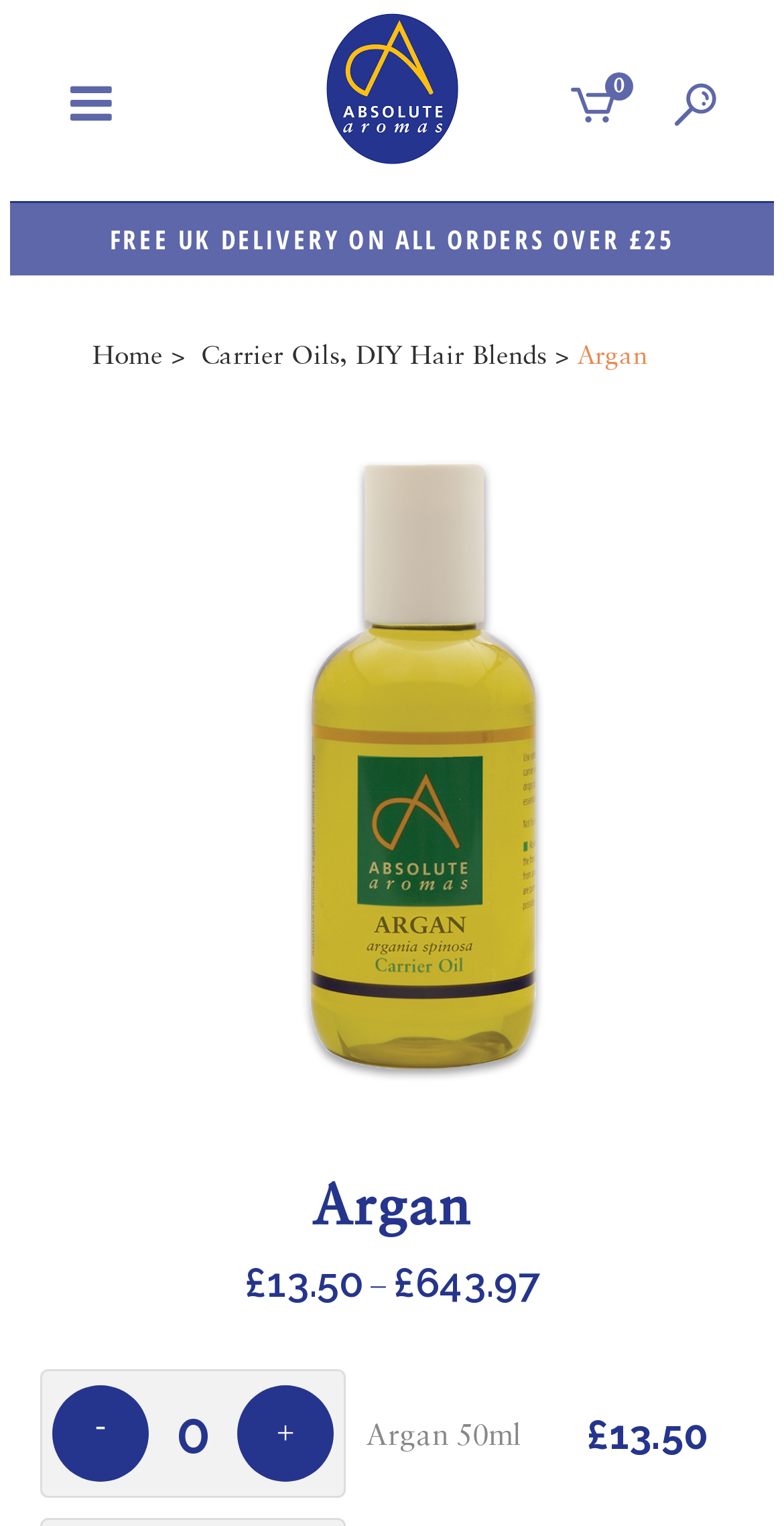Please find the bounding box coordinates of the element that needs to be clicked to perform the following instruction: "search". The bounding box coordinates should be four float numbers between 0 and 1, represented as [left, top, right, bottom].

[0.805, 0.04, 0.949, 0.103]